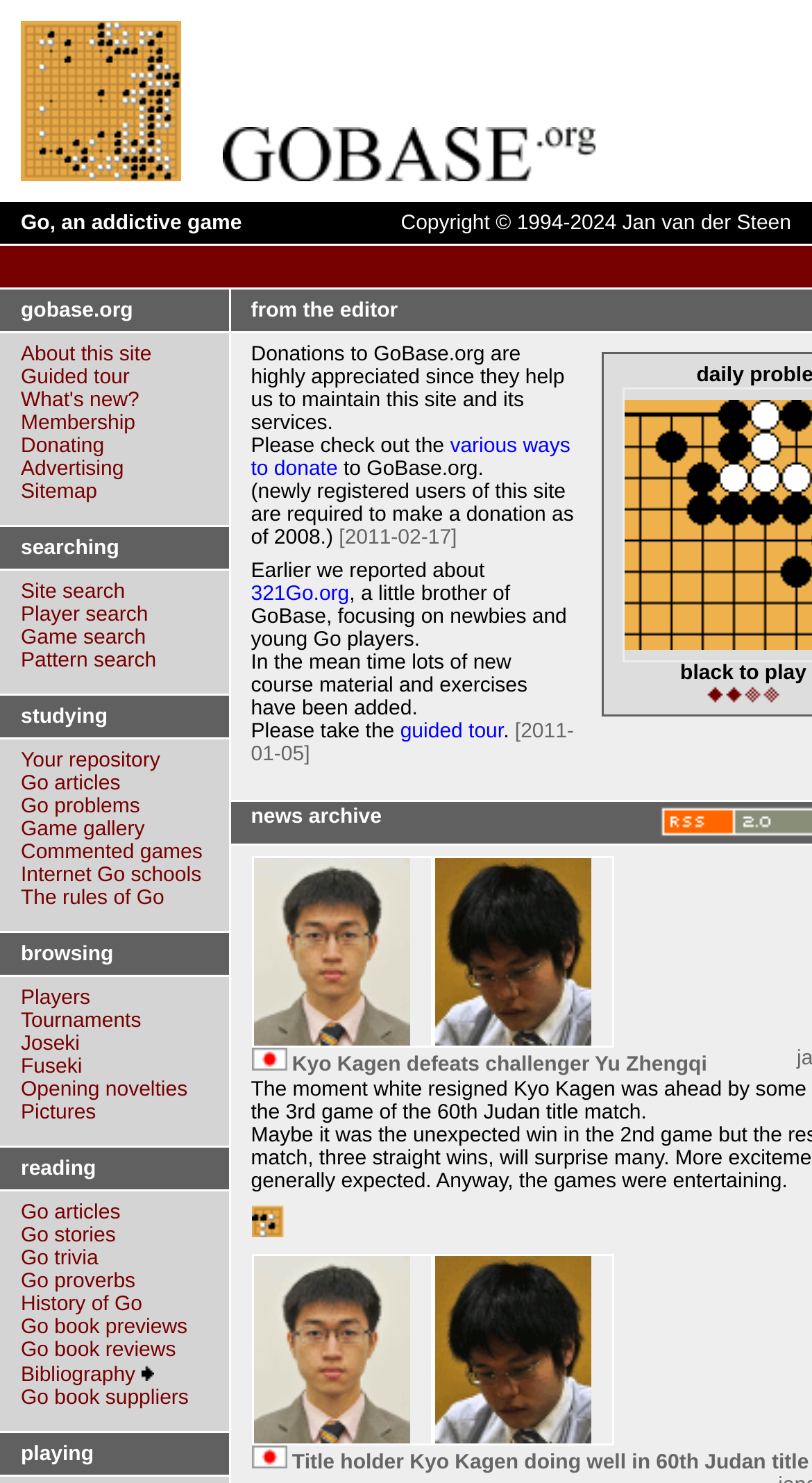What is the theme of the image 'Honinbo Shusaku vs. Gennan Inseki, 1846'?
Please respond to the question with a detailed and thorough explanation.

The image 'Honinbo Shusaku vs. Gennan Inseki, 1846' is located at the top of the webpage, and its theme can be inferred from its label and the context of the webpage, which is dedicated to the game of Go. The image likely depicts a famous Go game or a historical event related to Go.